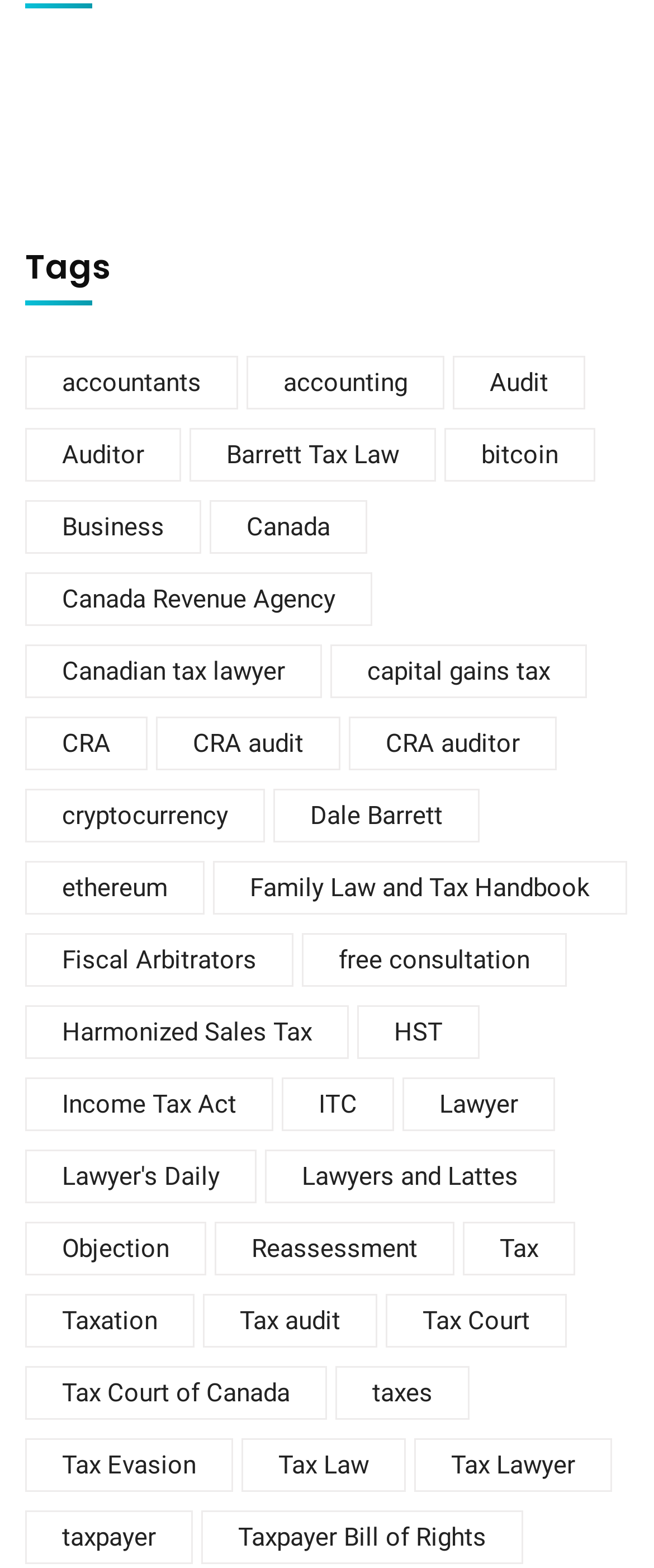Using floating point numbers between 0 and 1, provide the bounding box coordinates in the format (top-left x, top-left y, bottom-right x, bottom-right y). Locate the UI element described here: X (Twitter)

None